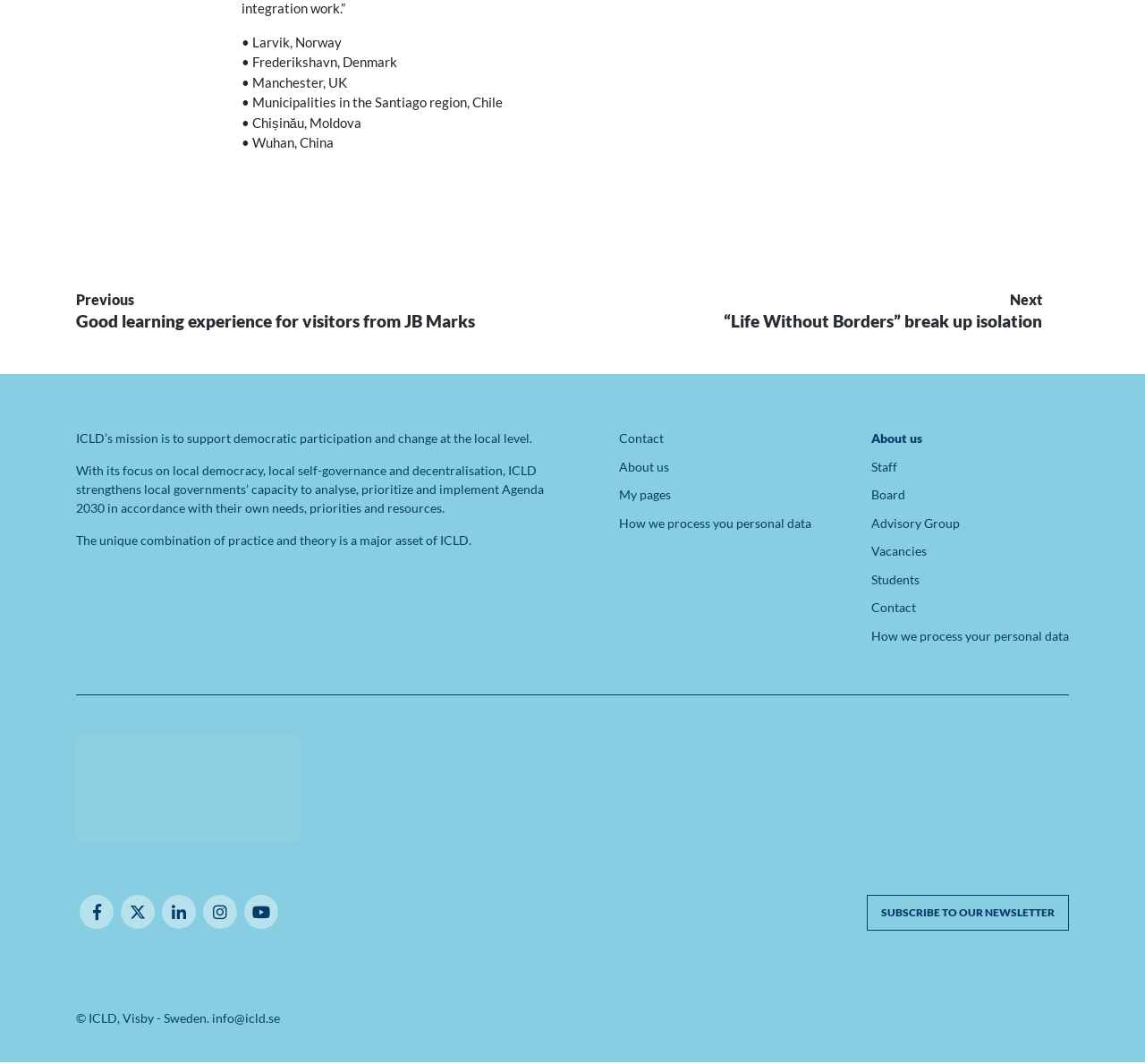What is the focus of ICLD?
We need a detailed and meticulous answer to the question.

The focus of ICLD is mentioned in the static text element with the description 'With its focus on local democracy, local self-governance and decentralisation, ICLD strengthens local governments’ capacity to analyse, prioritize and implement Agenda 2030 in accordance with their own needs, priorities and resources.' This text is located in the complementary section of the webpage, indicating that it is a secondary but important piece of information.